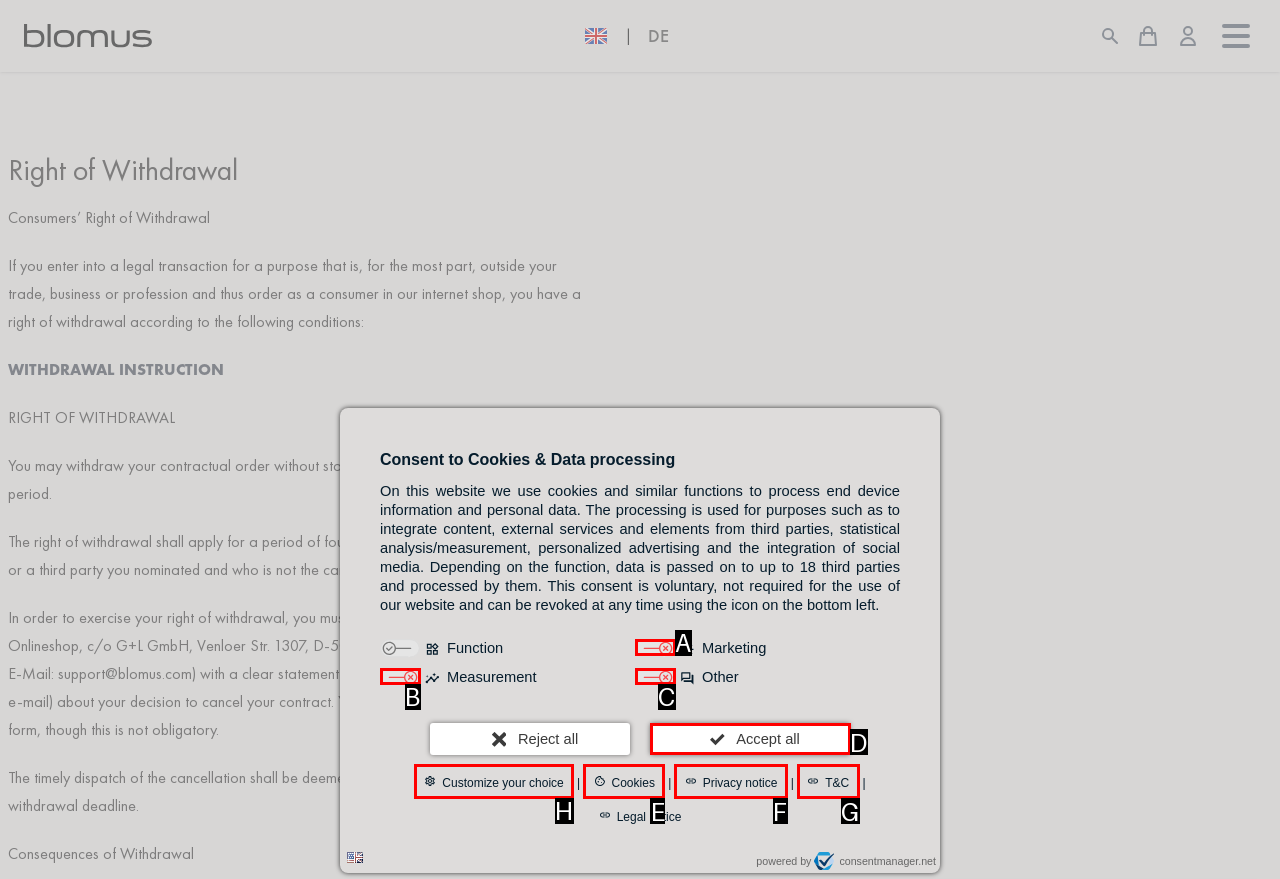Given the instruction: Click the Customize your choice link, which HTML element should you click on?
Answer with the letter that corresponds to the correct option from the choices available.

H